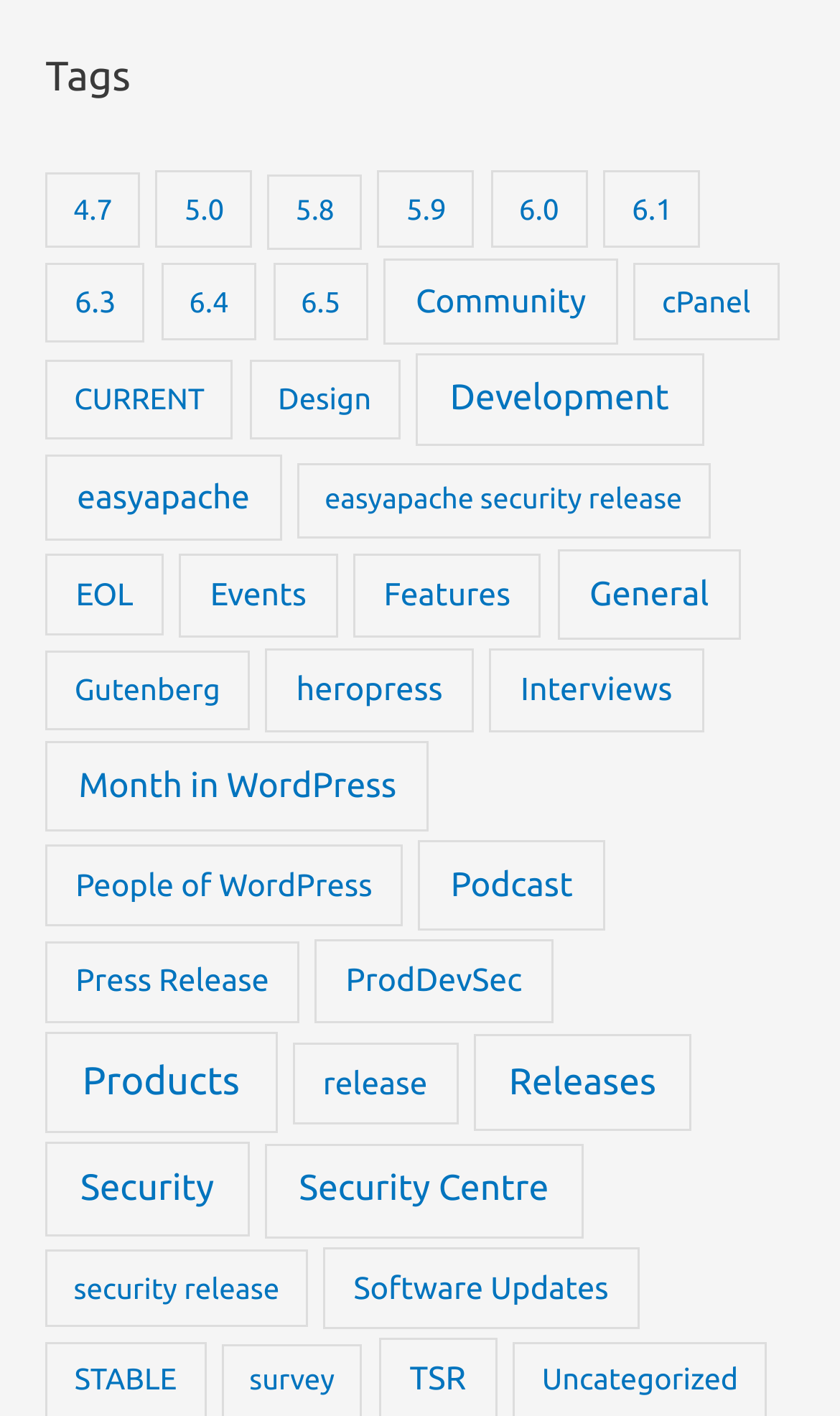What is the category with the fewest items?
Provide a detailed answer to the question, using the image to inform your response.

By comparing the number of items in each category, I found that the category with the fewest items is '4.7' with 7 items.